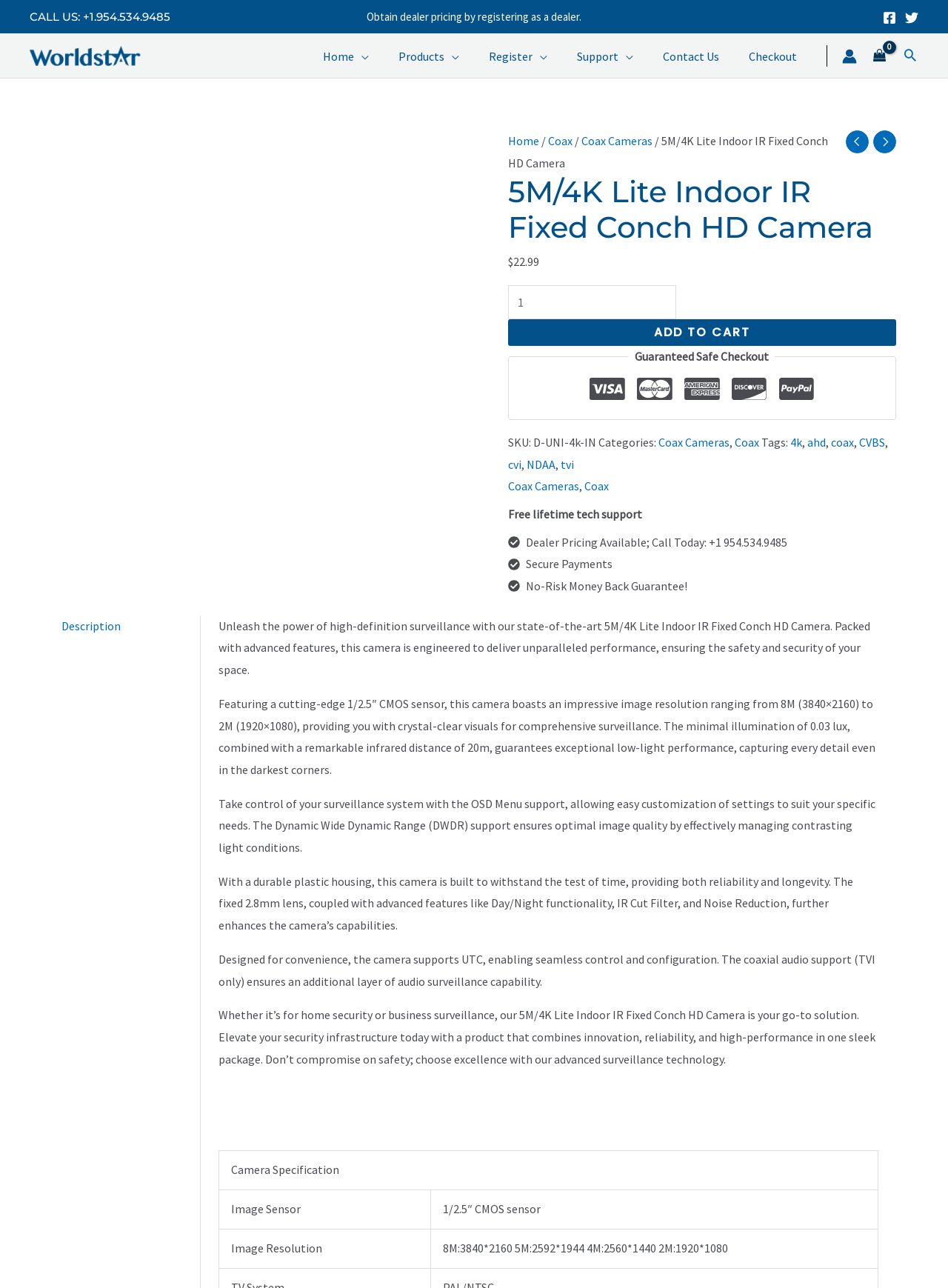Please locate the UI element described by "ahd" and provide its bounding box coordinates.

[0.851, 0.337, 0.871, 0.349]